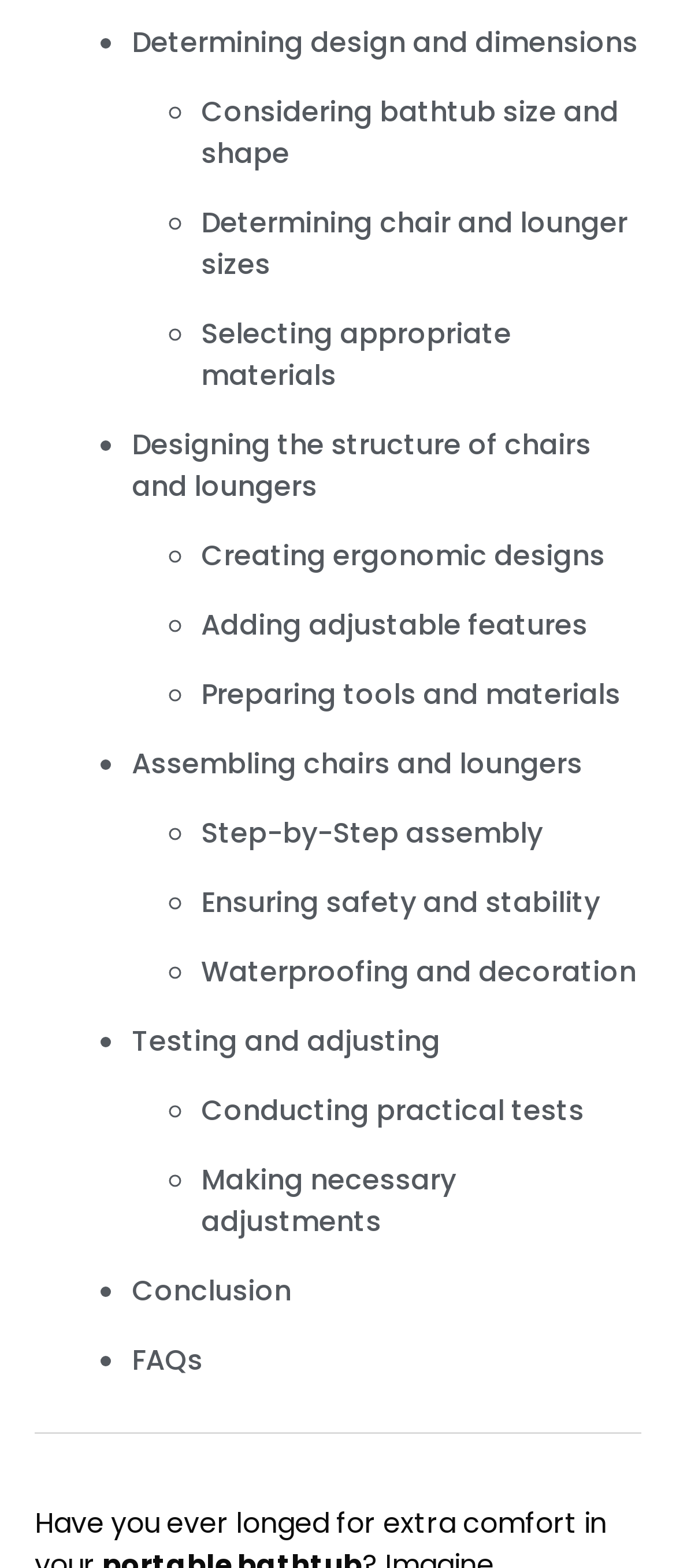Is there a section for frequently asked questions?
Provide a well-explained and detailed answer to the question.

The webpage has a section for frequently asked questions, which is indicated by the link 'FAQs' at the bottom of the list.